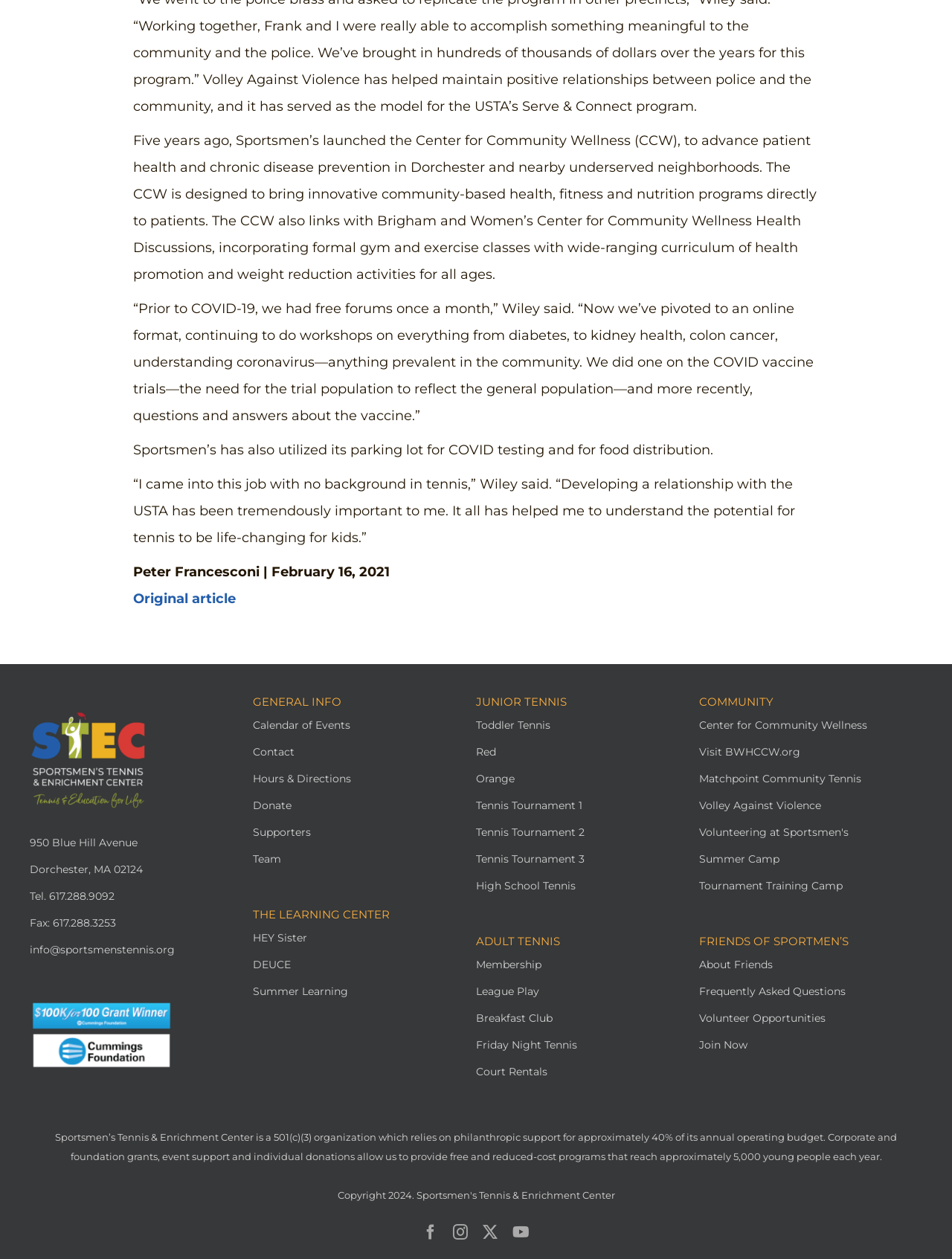Please identify the bounding box coordinates of the element's region that needs to be clicked to fulfill the following instruction: "Click the 'Original article' link". The bounding box coordinates should consist of four float numbers between 0 and 1, i.e., [left, top, right, bottom].

[0.14, 0.469, 0.248, 0.482]